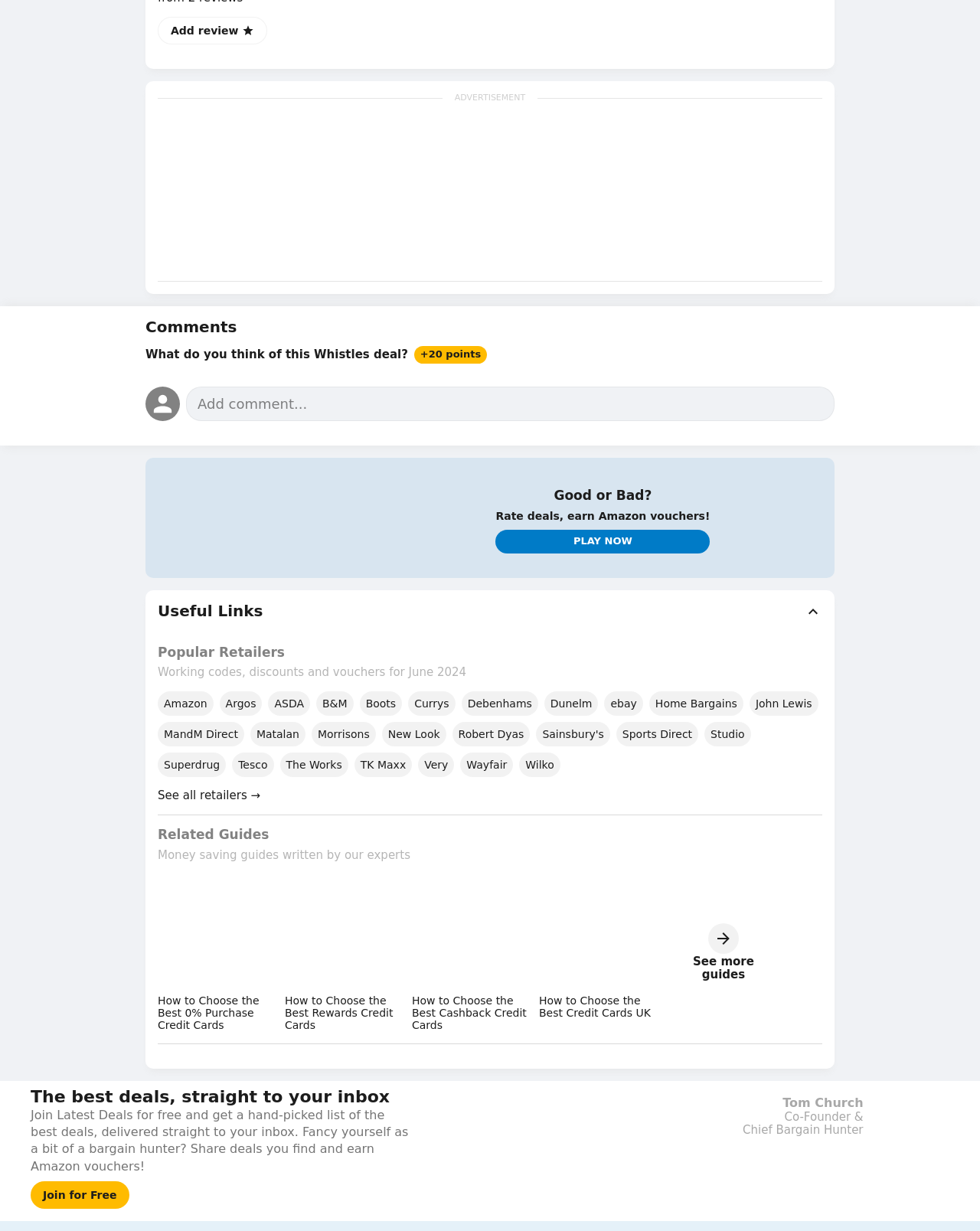Identify the bounding box coordinates of the element to click to follow this instruction: 'Join for free'. Ensure the coordinates are four float values between 0 and 1, provided as [left, top, right, bottom].

[0.031, 0.96, 0.132, 0.982]